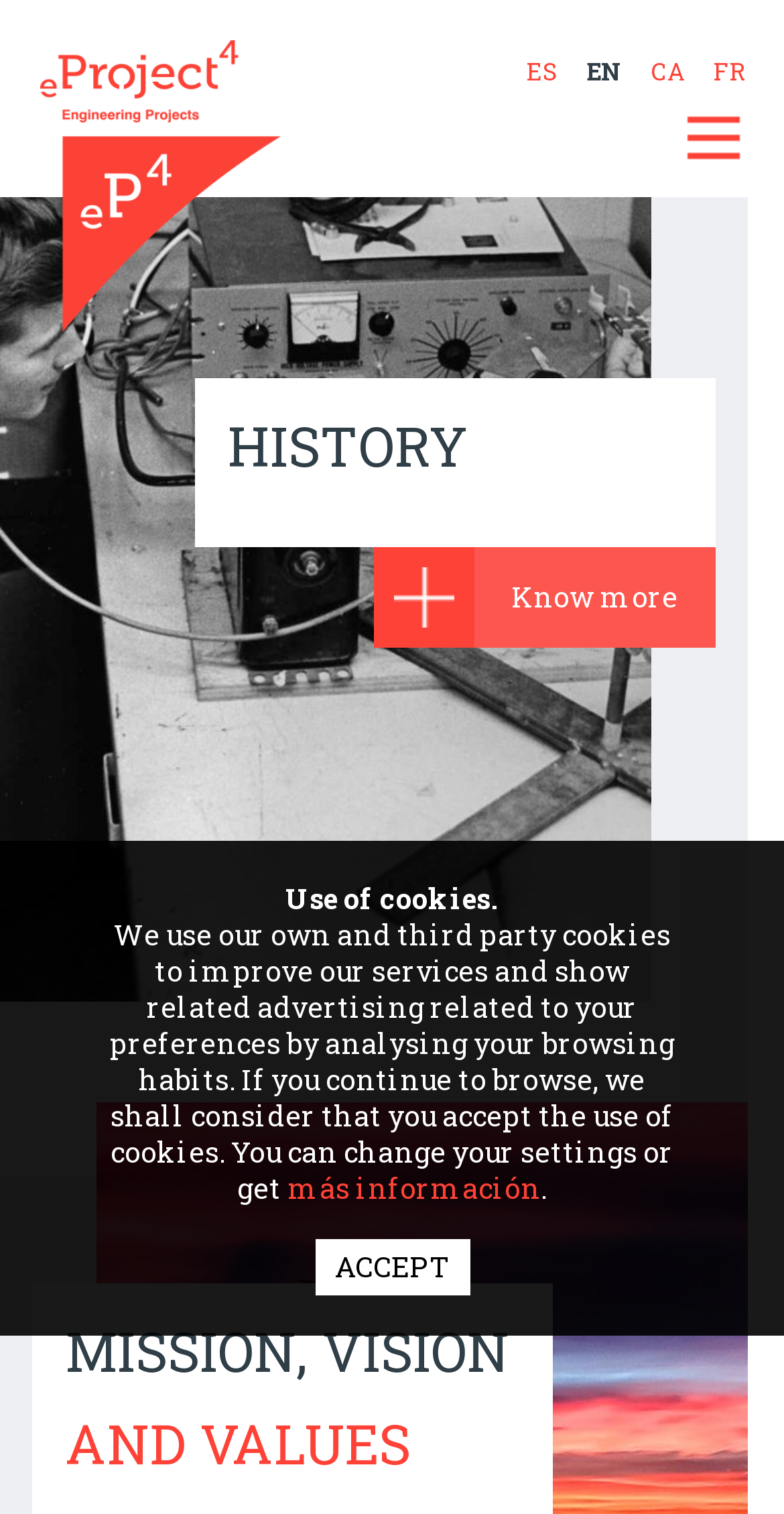Reply to the question with a brief word or phrase: What is the address of the company?

Camí de Garreta, 3, 08600 Berga, Barcelona